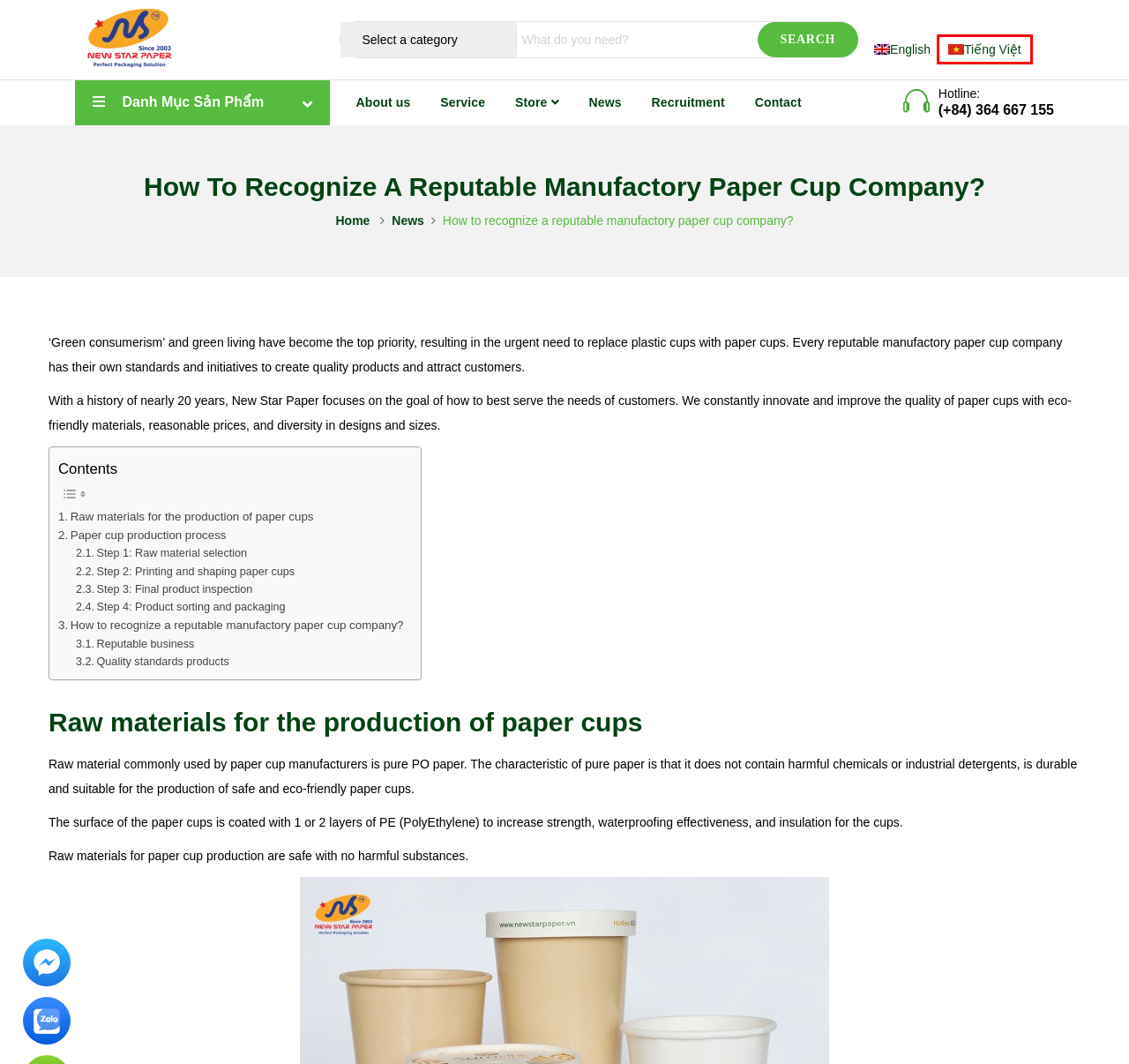Examine the screenshot of a webpage with a red bounding box around a UI element. Select the most accurate webpage description that corresponds to the new page after clicking the highlighted element. Here are the choices:
A. About Us - New Star Paper
B. Paper Cups - Paper Straws Manufacturing Company
C. News Archives - New Star Paper
D. Gen Z protects the environment with 5 green living trends
E. Services And Produts That New Star Paper Provides
F. Contact Us - New Star Paper
G. Recruitment Archives - New Star Paper
H. Cách Nhận Biết Công Ty Sản Xuất Ly Giấy Uy Tín

H